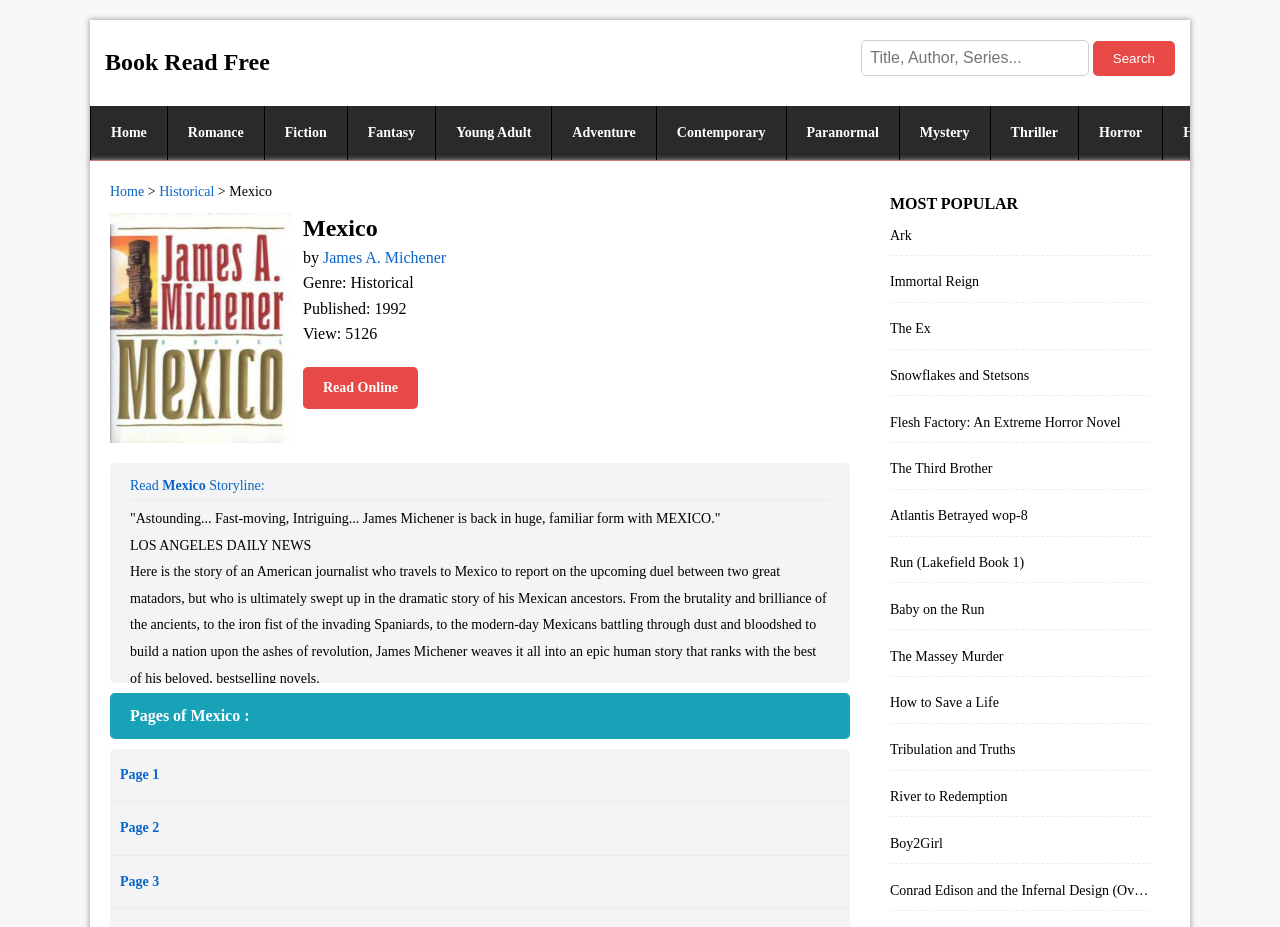Who is the author of the book?
Answer the question with as much detail as possible.

The author of the book can be found in the link element with OCR text 'James A. Michener' at coordinates [0.252, 0.268, 0.348, 0.286].